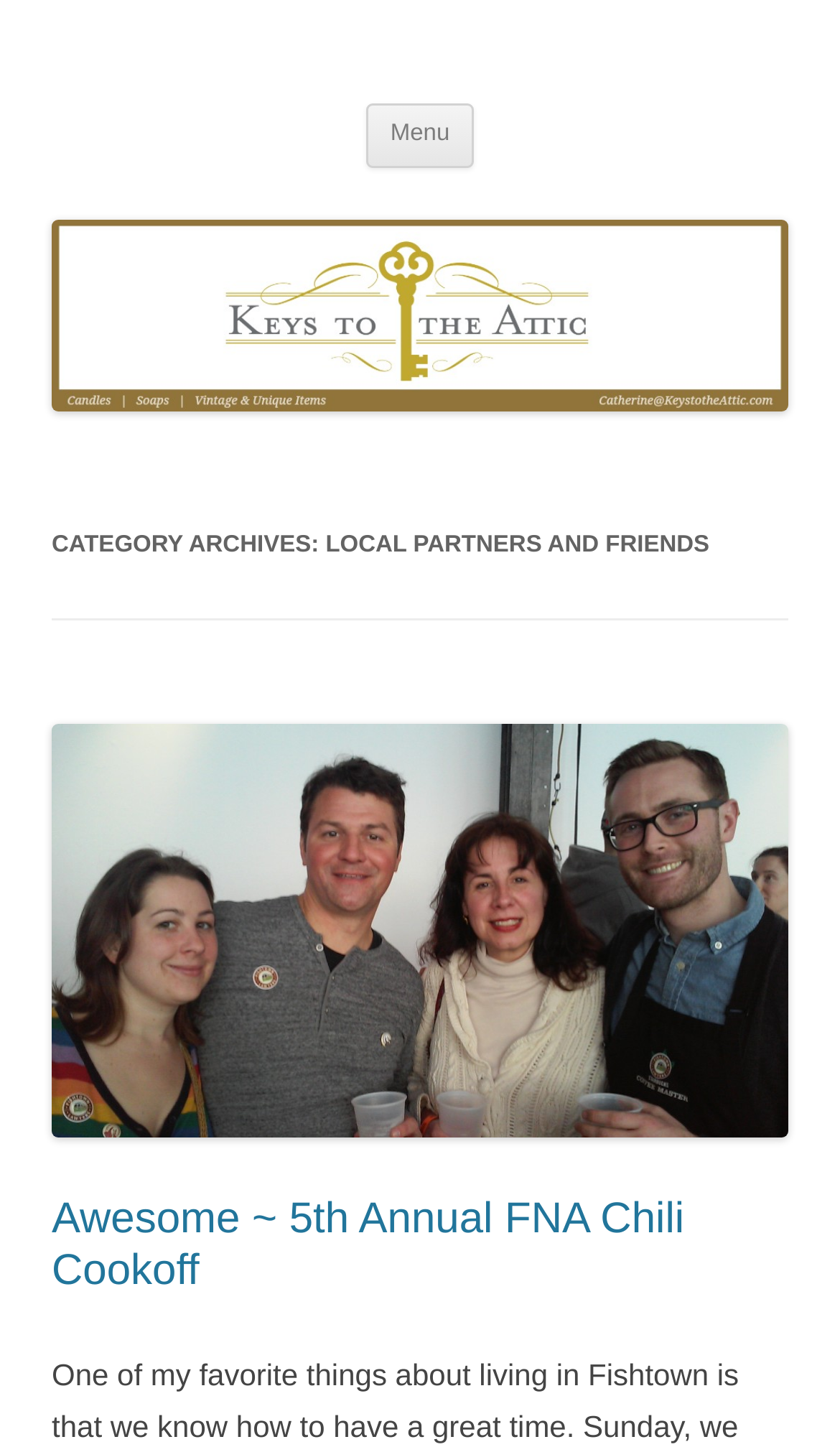How many images are on the page?
Using the image, provide a concise answer in one word or a short phrase.

2